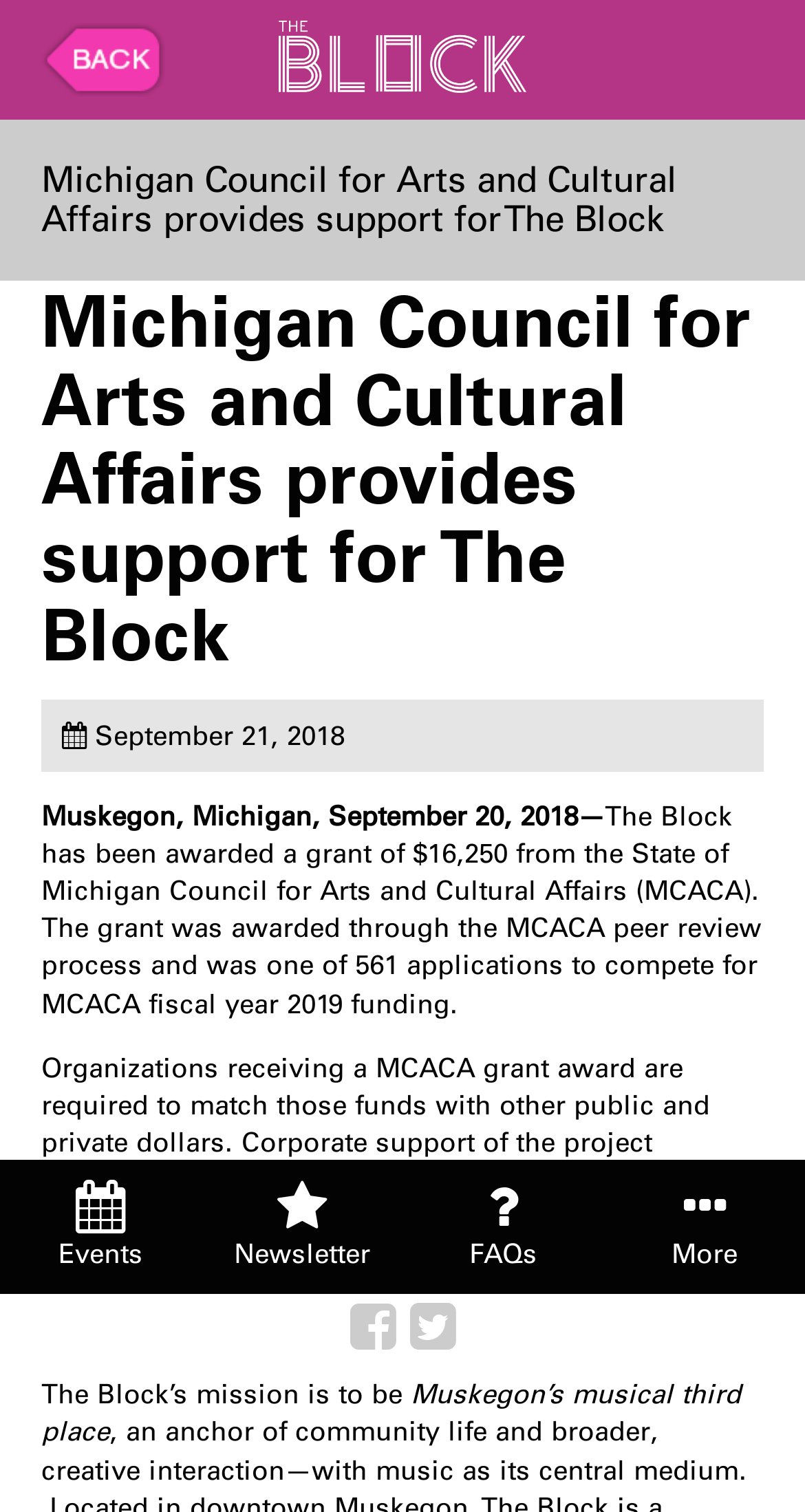Provide the bounding box for the UI element matching this description: "FAQs".

[0.5, 0.767, 0.75, 0.856]